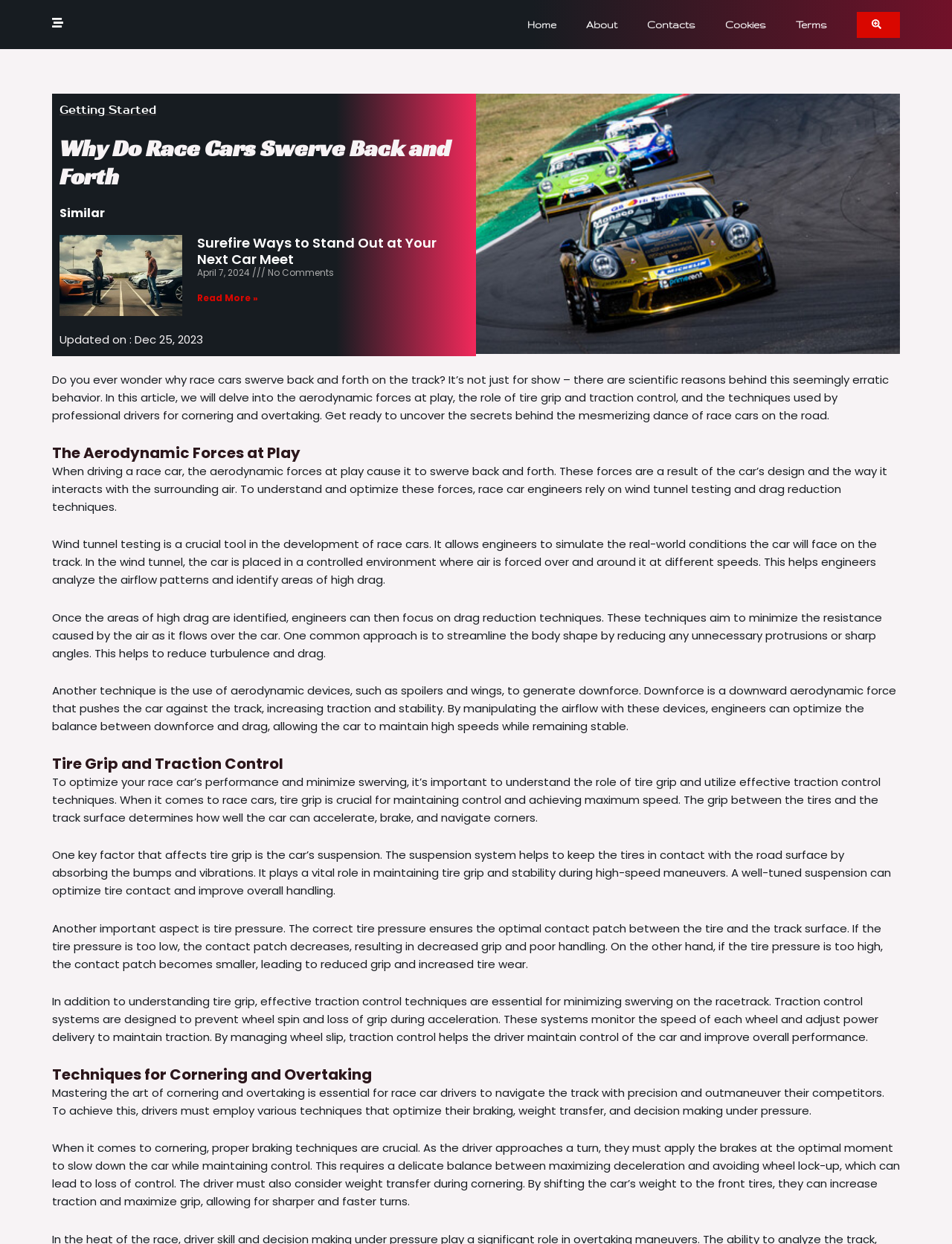What is important for cornering?
Answer the question with a single word or phrase by looking at the picture.

Proper braking techniques